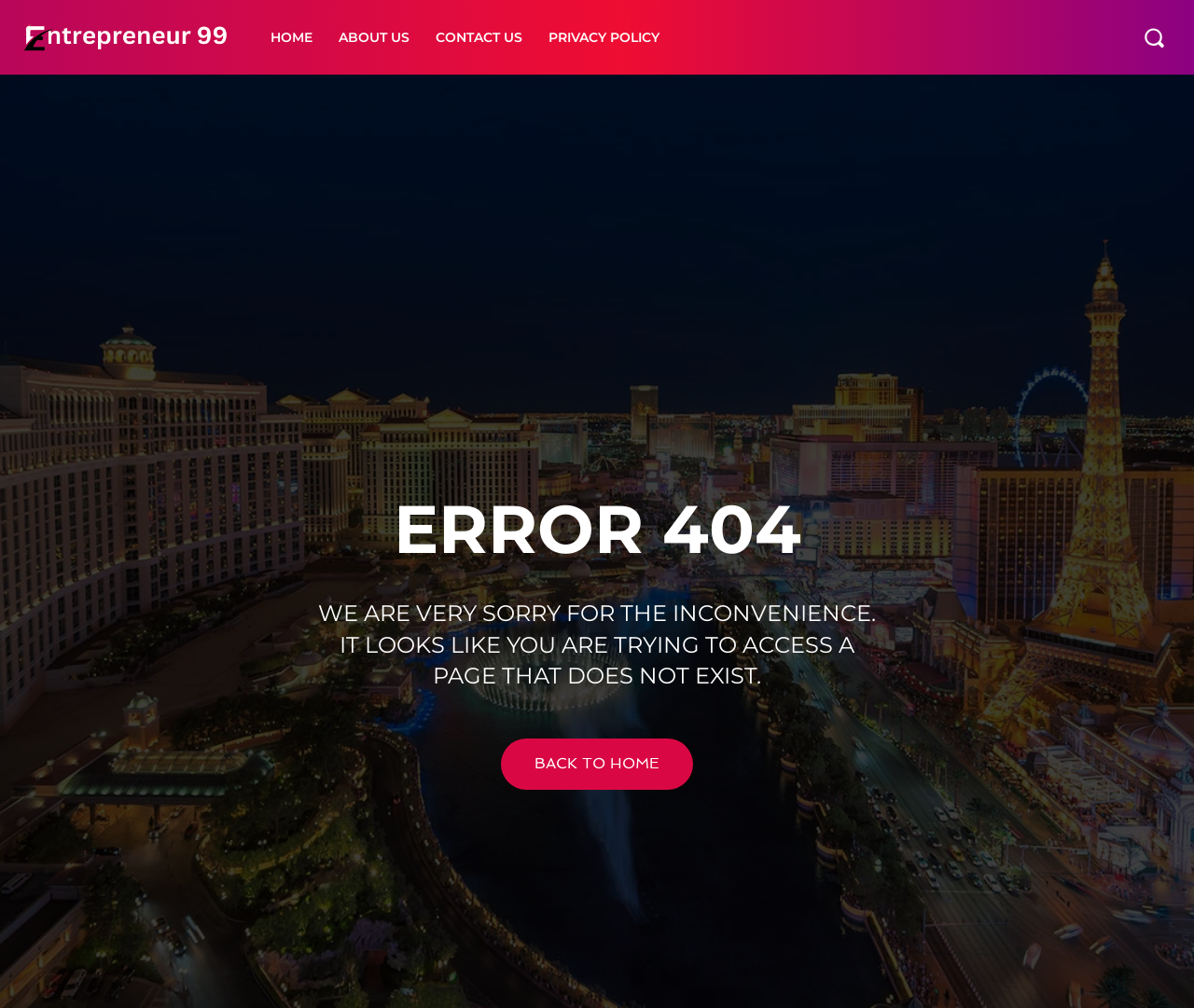Answer the question in one word or a short phrase:
Where can I go if I encounter this error?

Back to Home